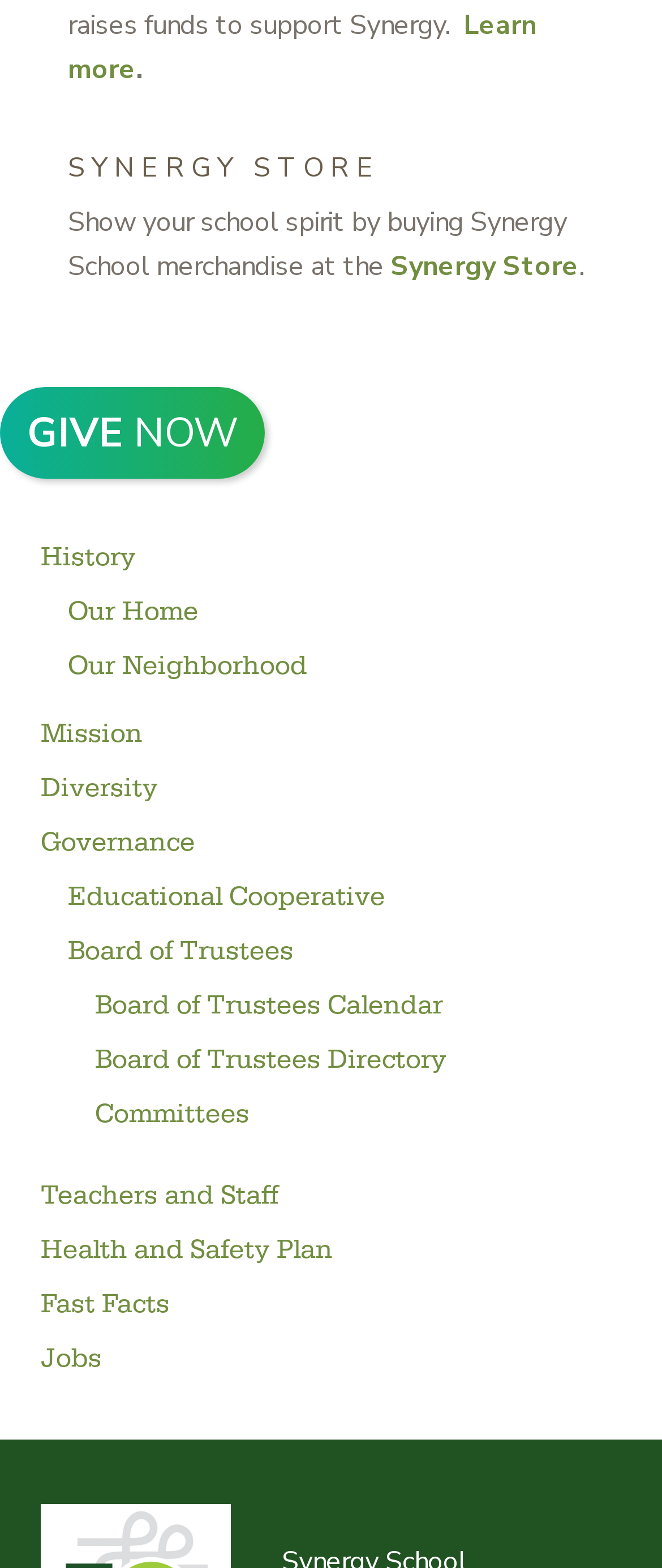Find the bounding box of the web element that fits this description: "Teachers and Staff".

[0.062, 0.745, 0.938, 0.78]